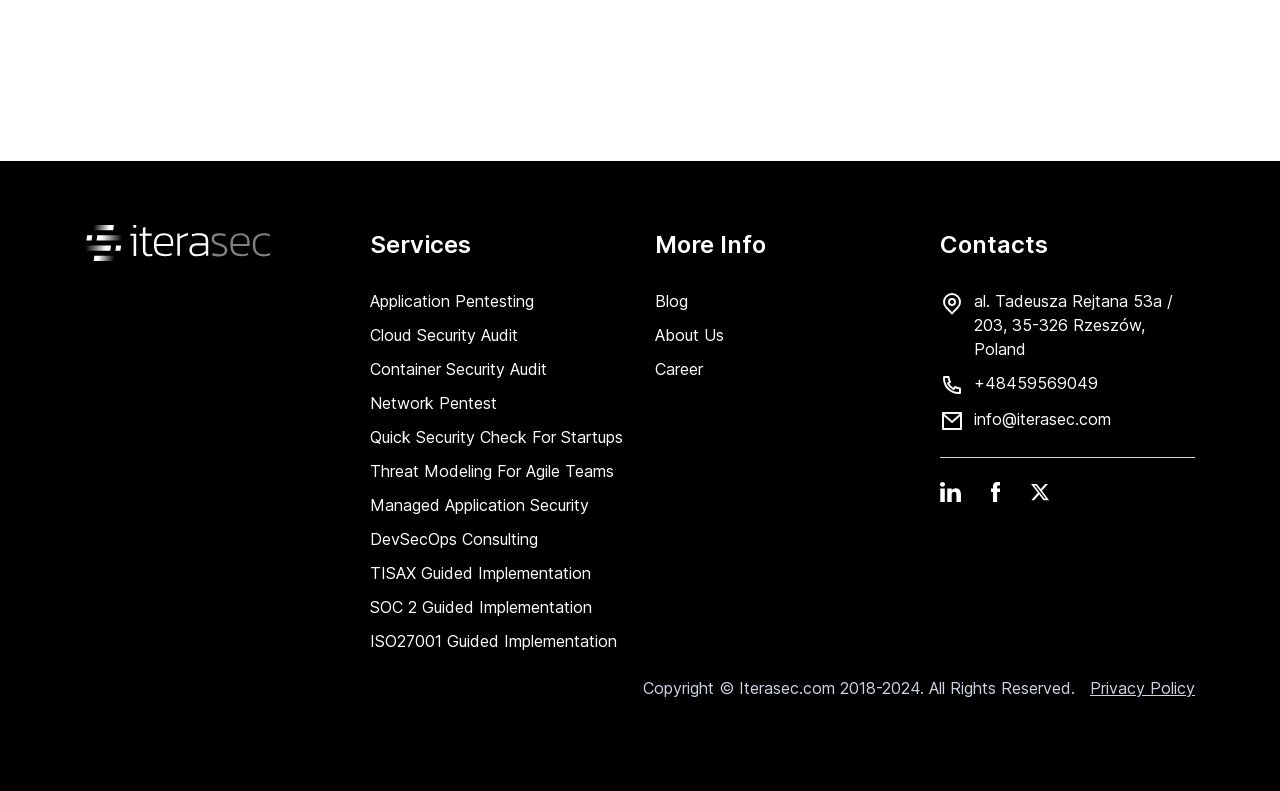Can you specify the bounding box coordinates of the area that needs to be clicked to fulfill the following instruction: "Click on Application Pentesting"?

[0.289, 0.368, 0.417, 0.394]